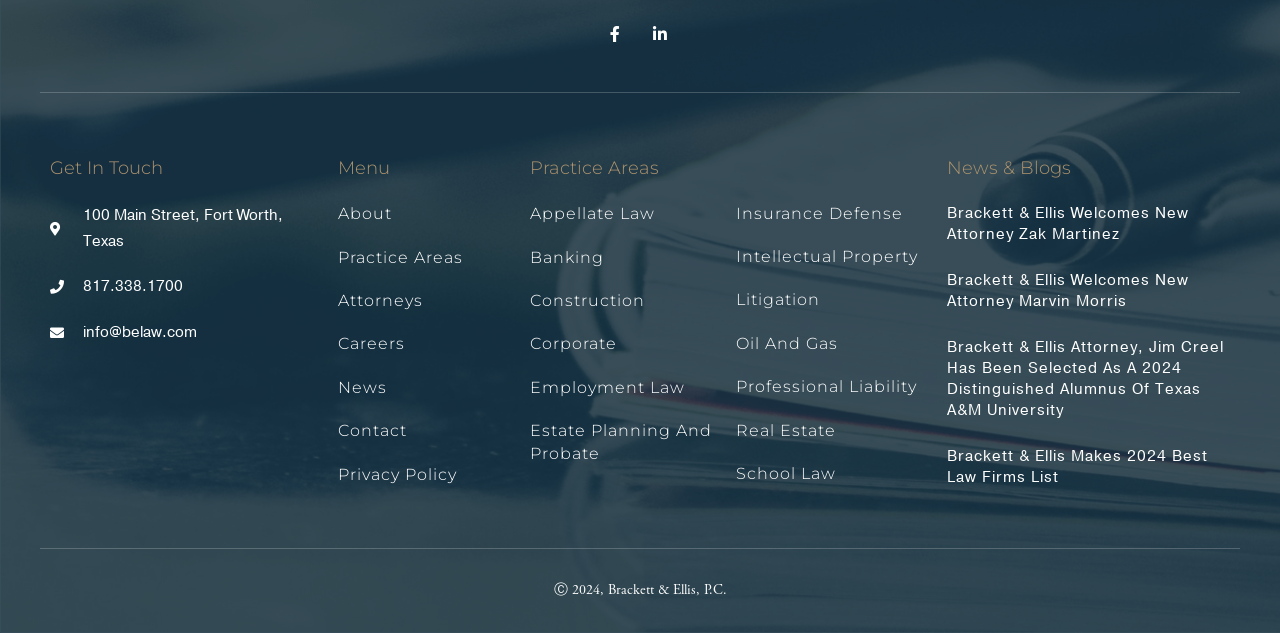Please identify the bounding box coordinates of the element's region that needs to be clicked to fulfill the following instruction: "Get in touch via info@belaw.com". The bounding box coordinates should consist of four float numbers between 0 and 1, i.e., [left, top, right, bottom].

[0.039, 0.505, 0.154, 0.545]